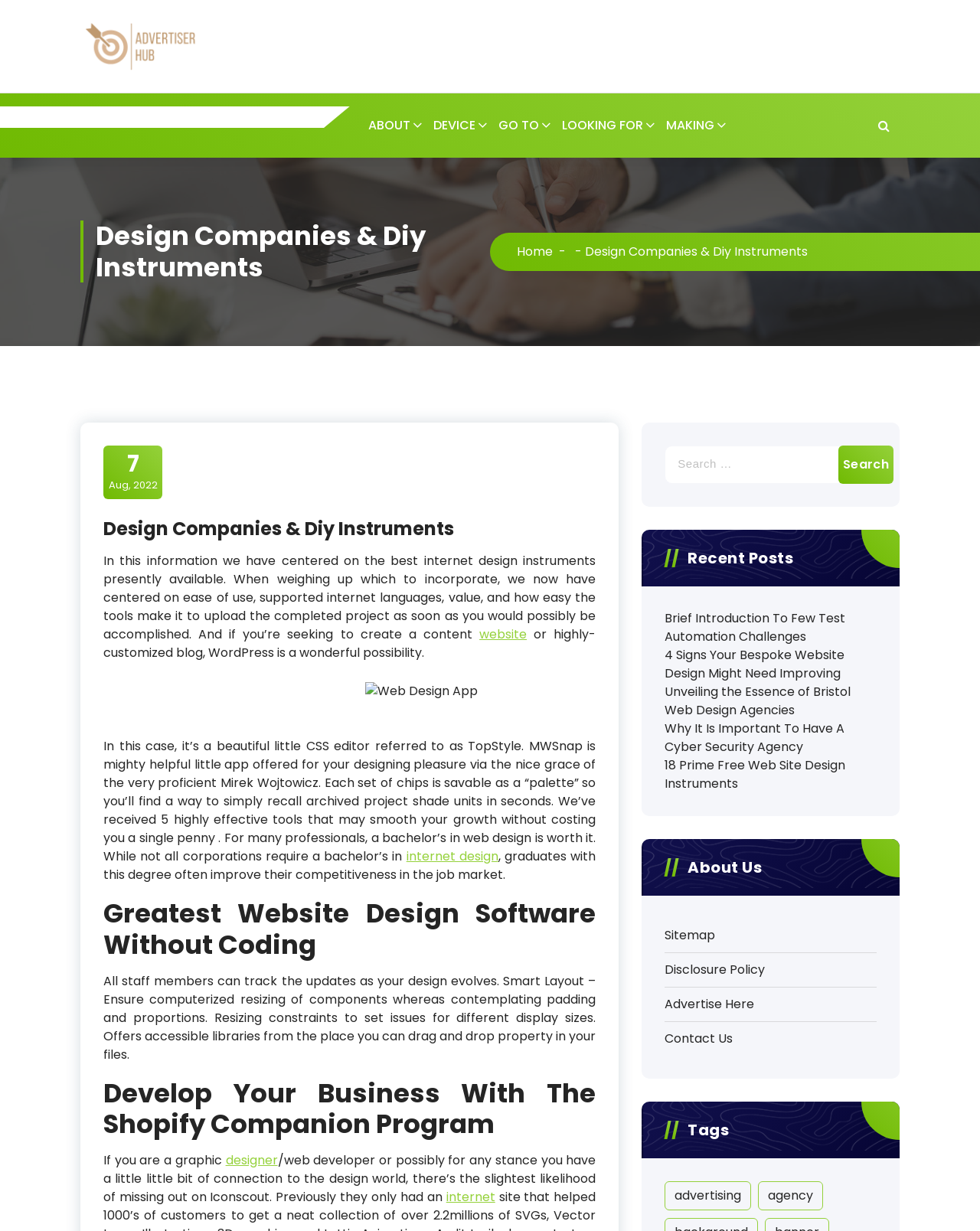Please specify the bounding box coordinates of the clickable section necessary to execute the following command: "Click on the 'Design Companies & Diy Instruments' link".

[0.082, 0.179, 0.5, 0.23]